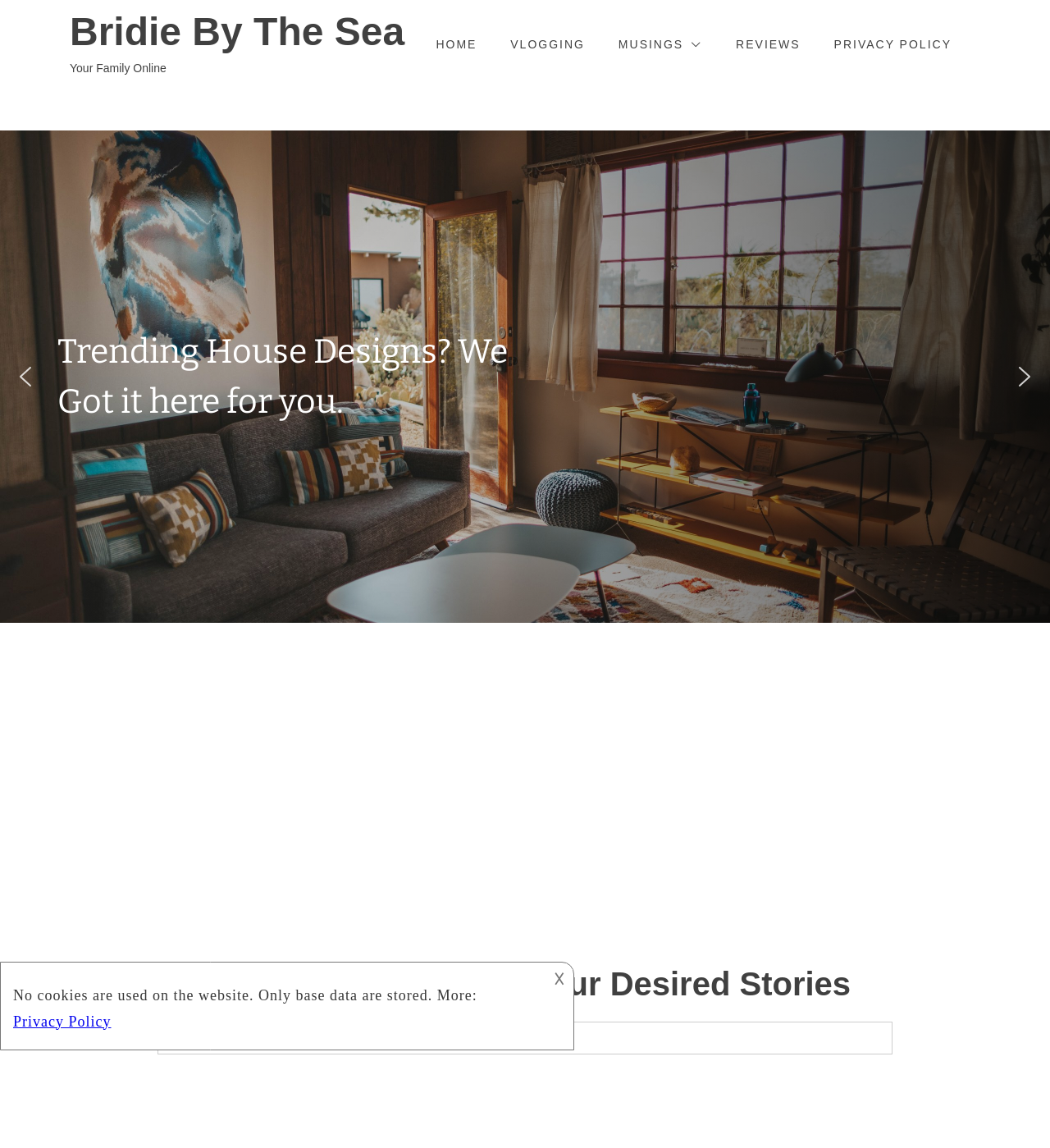Using the provided description: "Home", find the bounding box coordinates of the corresponding UI element. The output should be four float numbers between 0 and 1, in the format [left, top, right, bottom].

[0.415, 0.031, 0.454, 0.046]